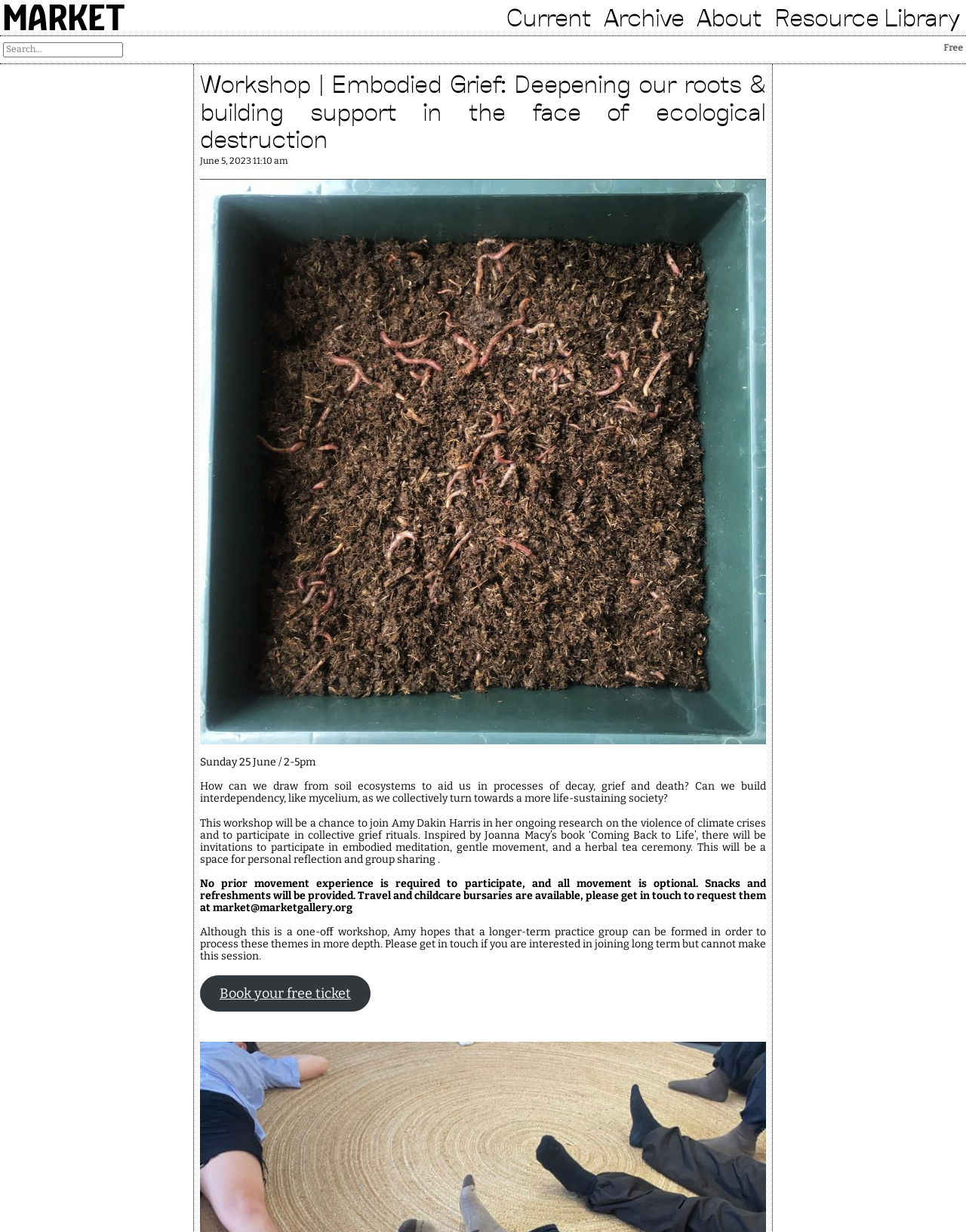Generate the text content of the main heading of the webpage.

Workshop | Embodied Grief: Deepening our roots & building support in the face of ecological destruction